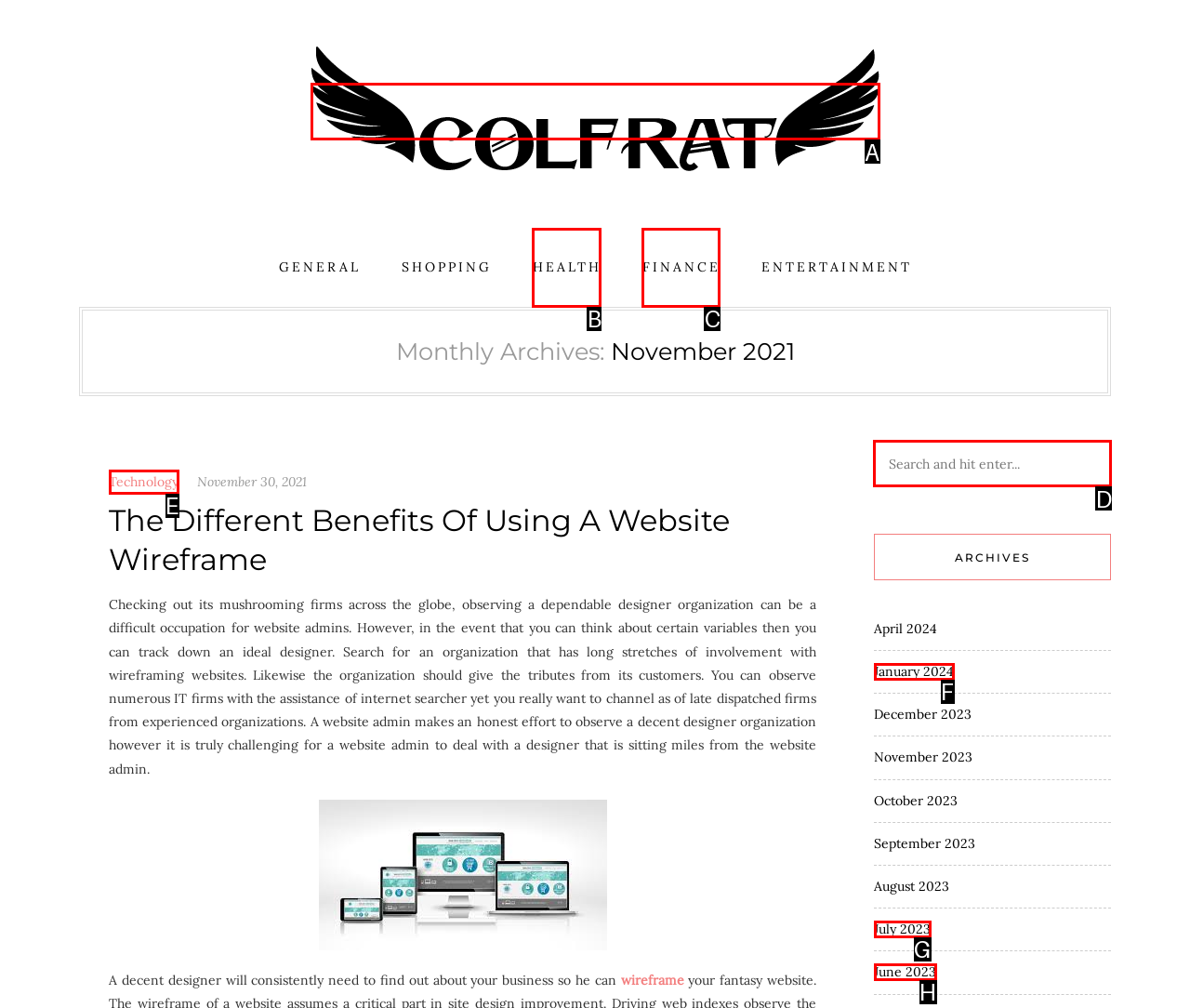Given the task: Search for something, tell me which HTML element to click on.
Answer with the letter of the correct option from the given choices.

D